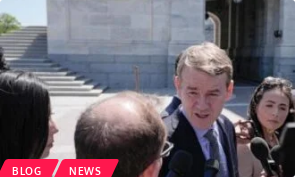What is the purpose of the microphones?
Please answer the question with as much detail as possible using the screenshot.

The microphones are aimed at the government official, indicating that they are being used to record his speech or response to the reporters' questions, which is a common practice in press interactions.